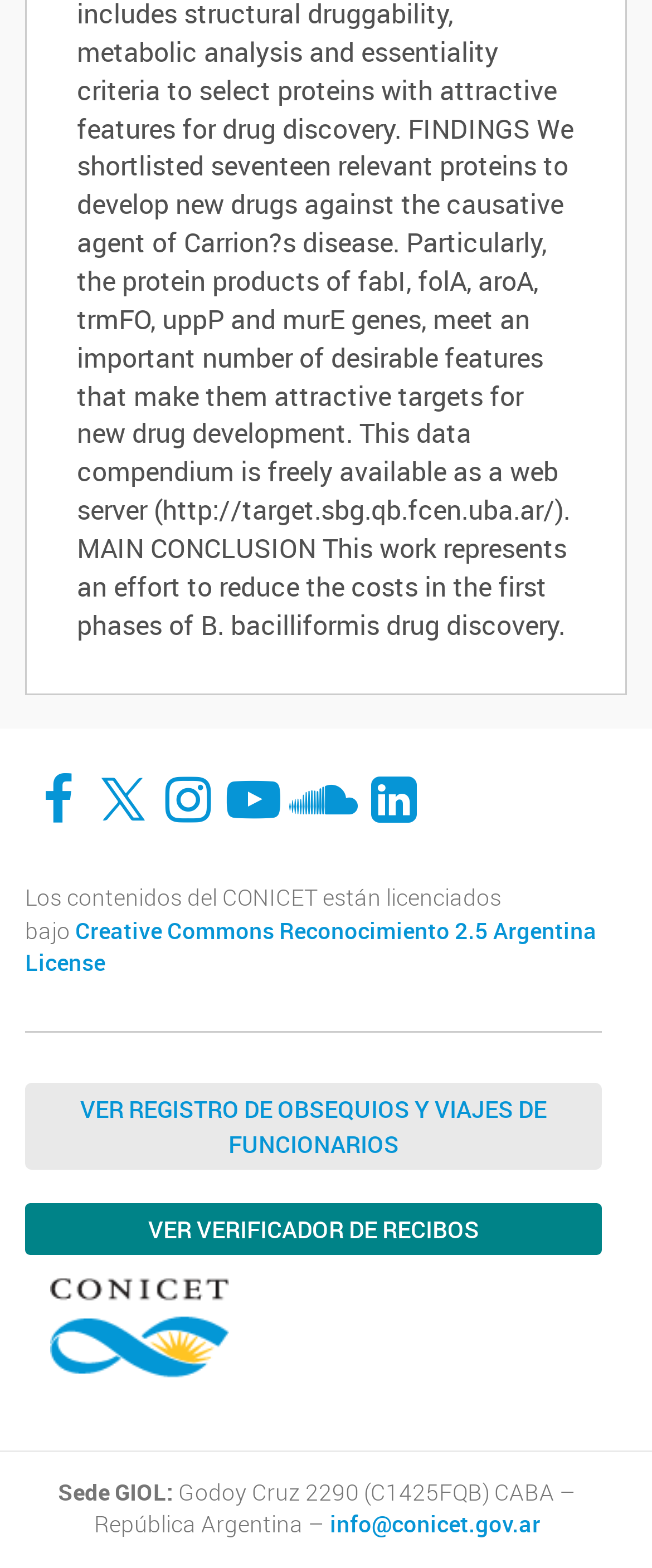Determine the bounding box coordinates for the area you should click to complete the following instruction: "View VER REGISTRO DE OBSEQUIOS Y VIAJES DE FUNCIONARIOS".

[0.038, 0.69, 0.923, 0.746]